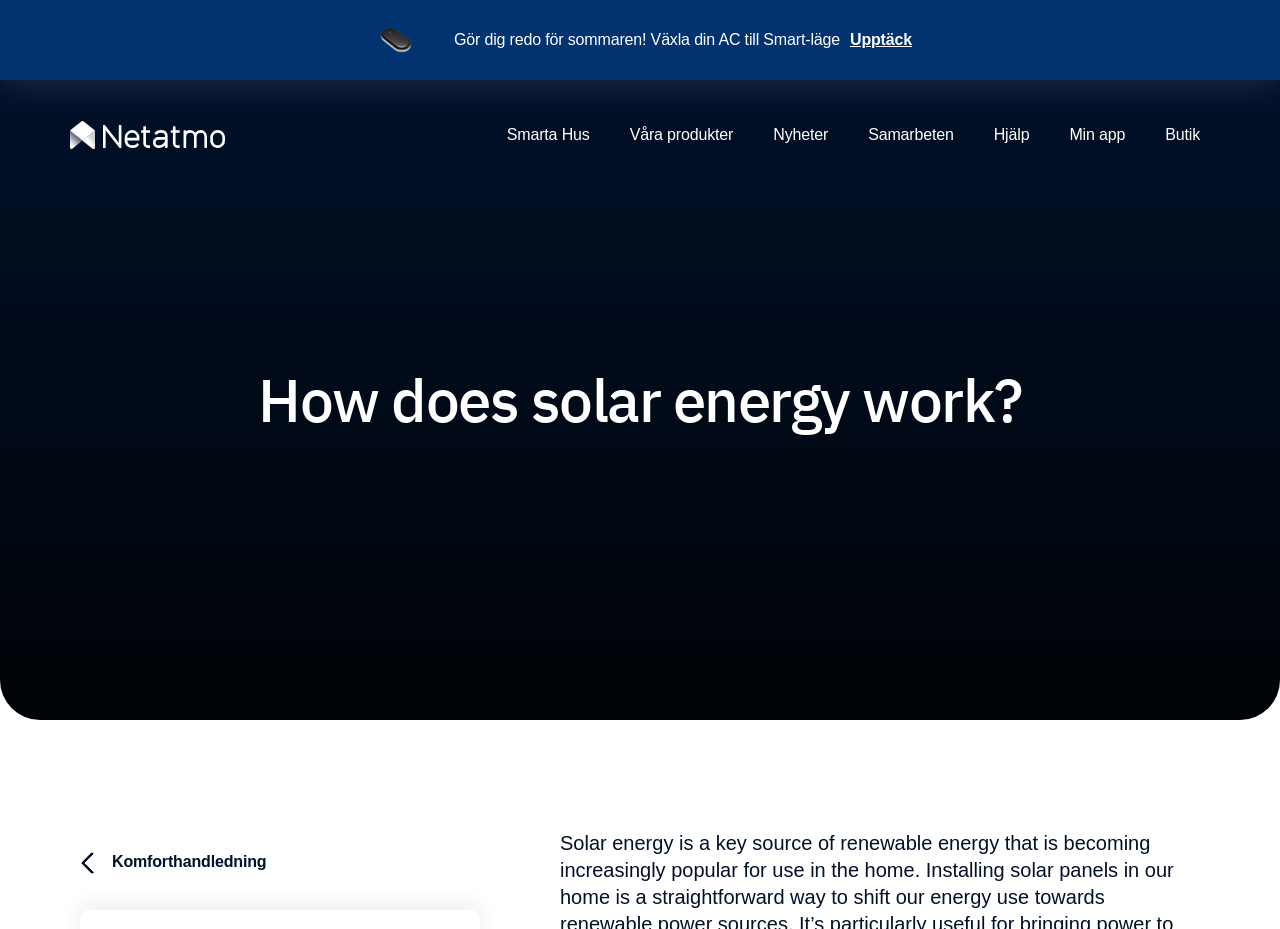What is the topic of the main content?
Based on the image, please offer an in-depth response to the question.

I found a heading with the text 'How does solar energy work?' which suggests that the main content is about solar energy.